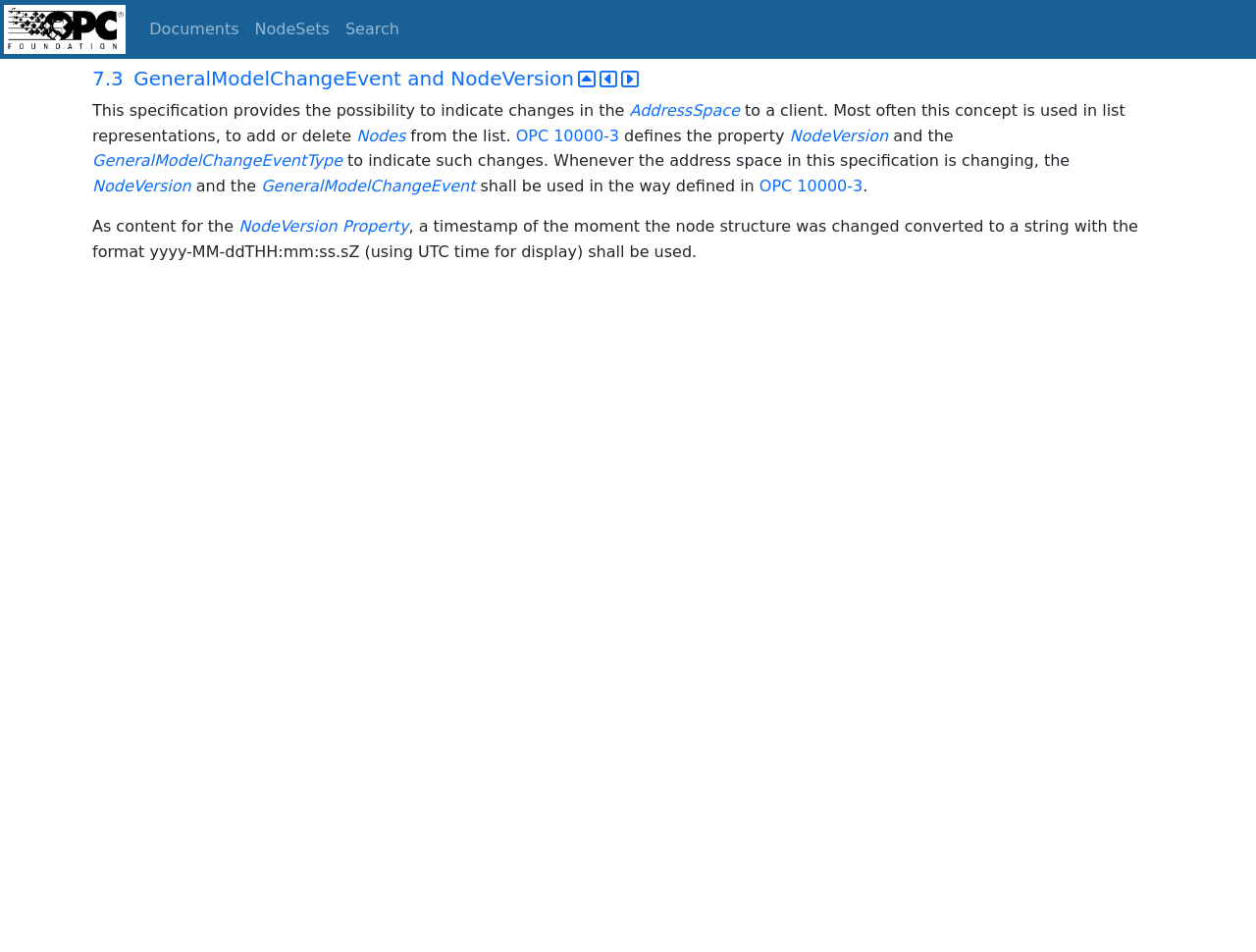What is the purpose of the AddressSpace? Based on the image, give a response in one word or a short phrase.

List representations